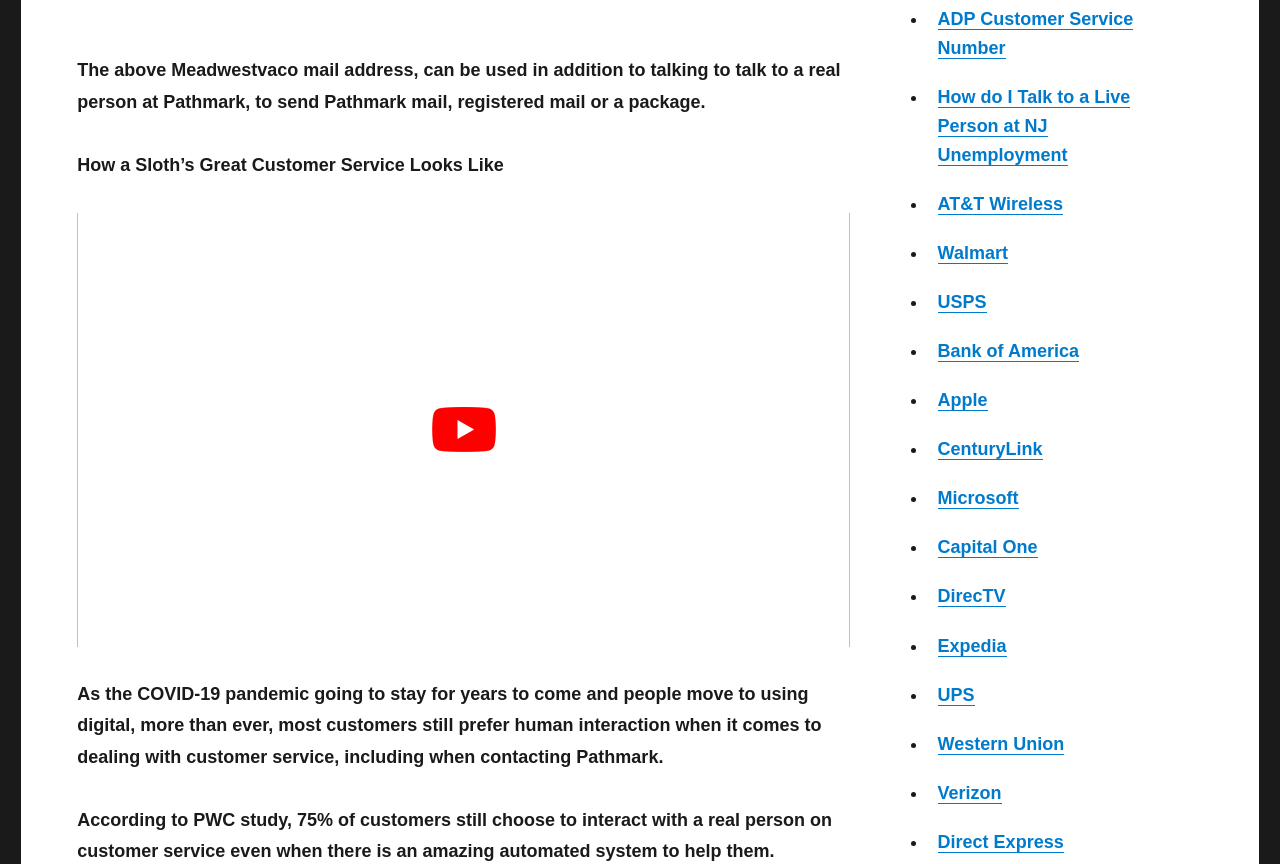What is the list of links for?
Could you please answer the question thoroughly and with as much detail as possible?

The list of links appears to be a collection of customer service numbers or contact information for various companies, including ADP, NJ Unemployment, AT&T Wireless, Walmart, USPS, Bank of America, Apple, CenturyLink, Microsoft, Capital One, DirecTV, Expedia, UPS, Western Union, and Verizon.